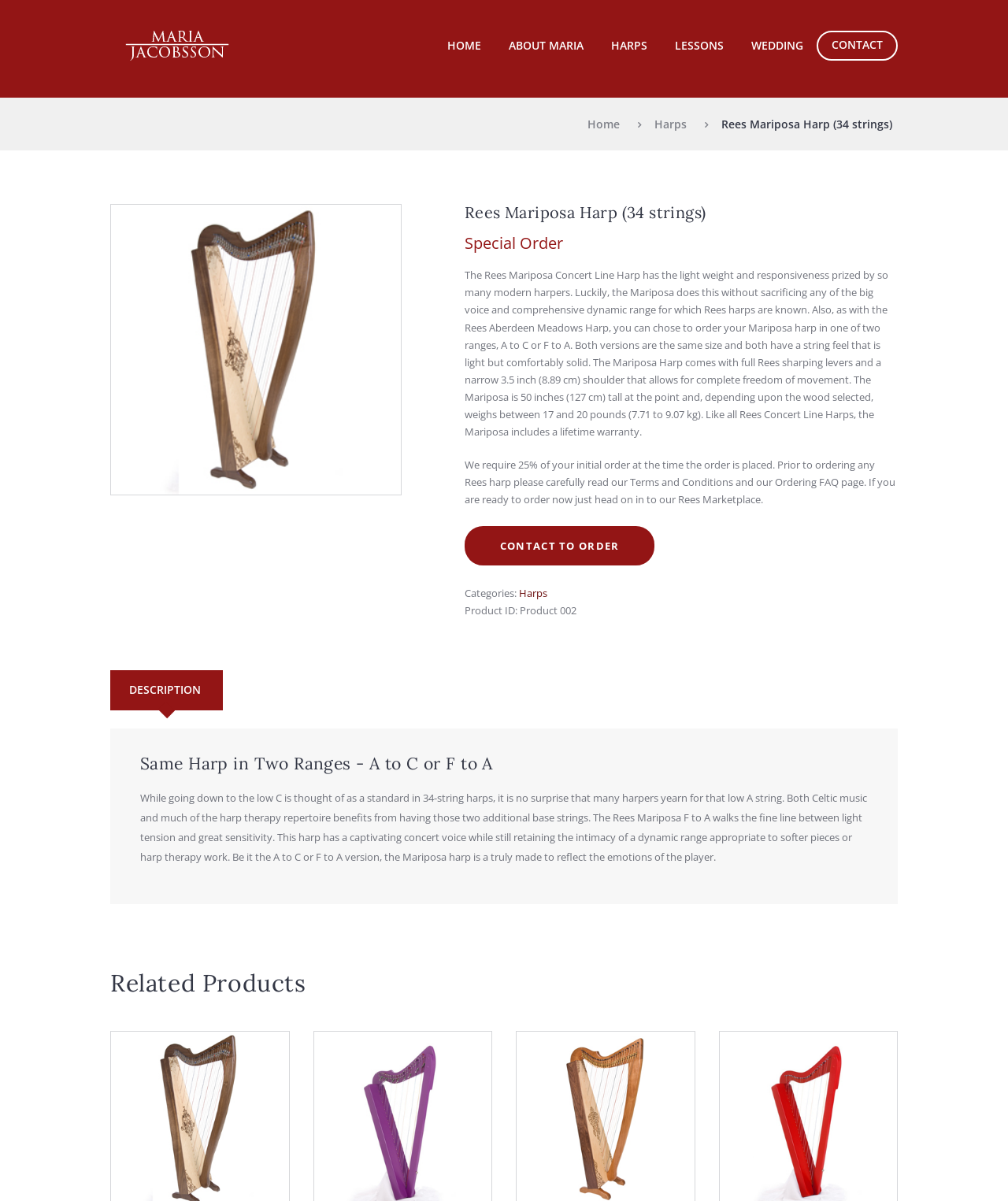Identify the bounding box of the HTML element described as: "parent_node: HOME title="Scroll to top"".

[0.949, 0.848, 0.98, 0.873]